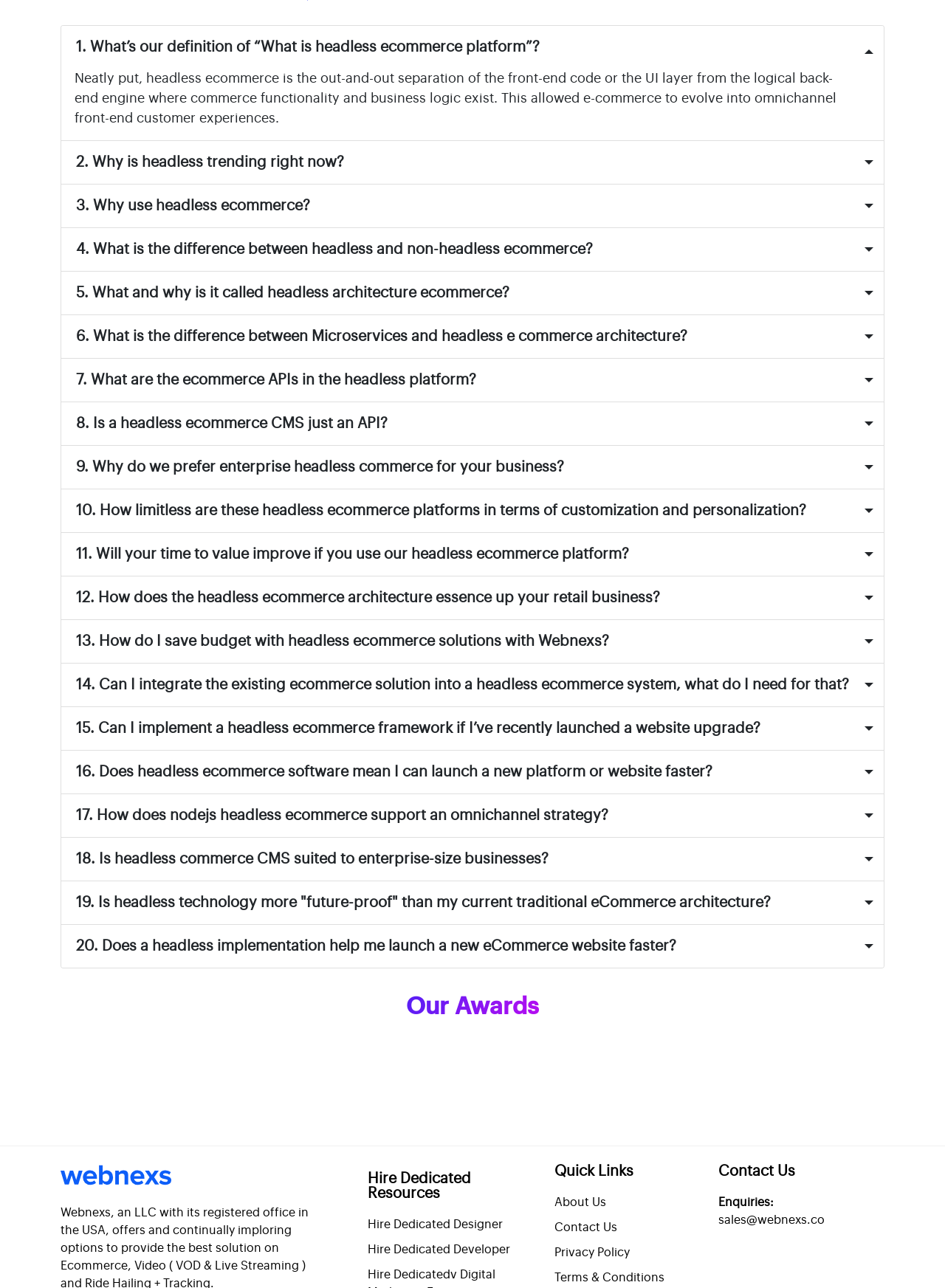What is headless ecommerce?
From the details in the image, answer the question comprehensively.

Based on the webpage, I found the answer in the first FAQ section. The question is 'What’s our definition of “What is headless ecommerce platform”?' and the answer is 'Neatly put, headless ecommerce is the out-and-out separation of the front-end code or the UI layer from the logical back-end engine where commerce functionality and business logic exist.'